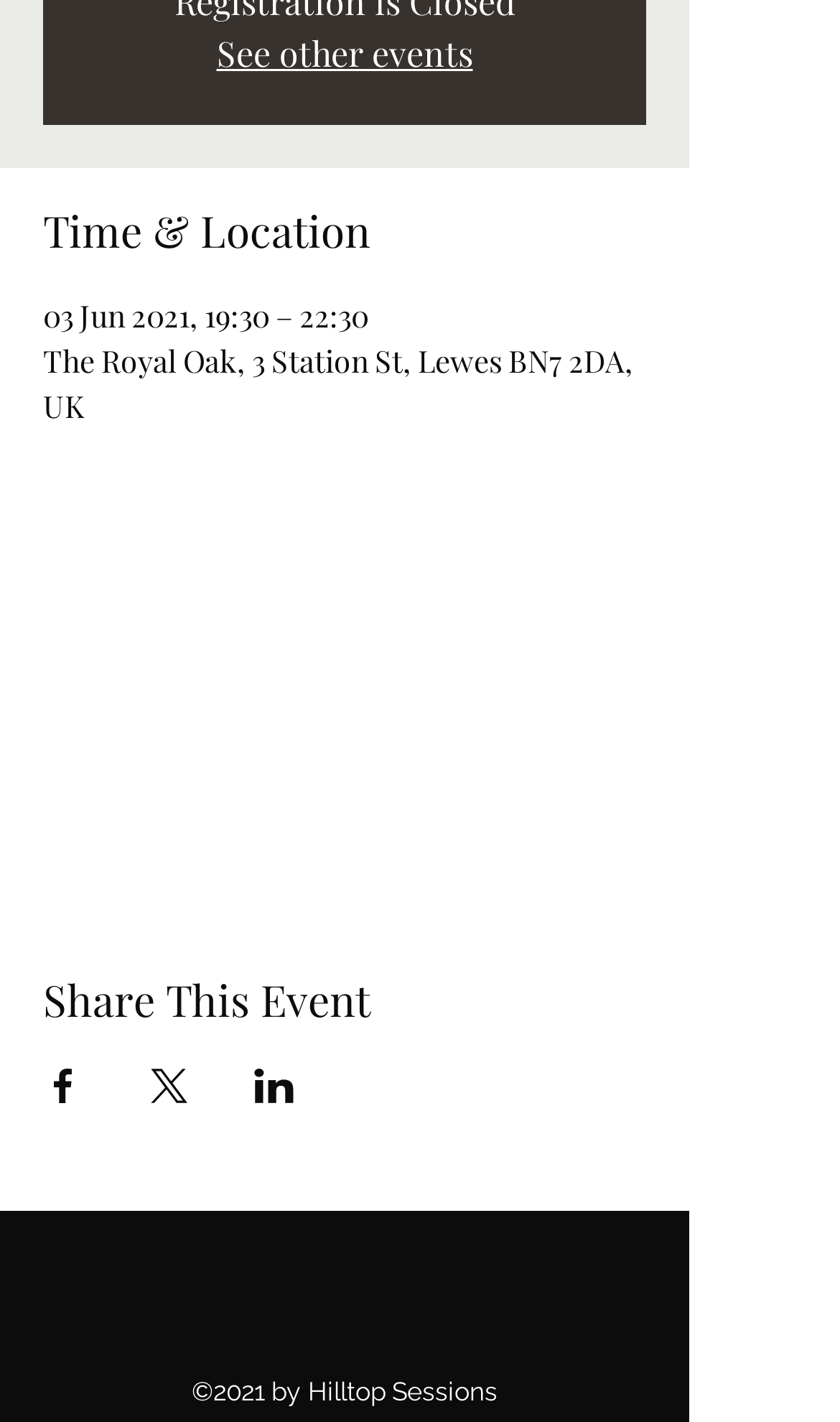How many social media platforms are available for sharing the event?
Refer to the image and provide a thorough answer to the question.

In the 'Share This Event' section, there are three link elements for sharing the event on different social media platforms, namely Facebook, X, and LinkedIn. Therefore, there are three social media platforms available for sharing the event.